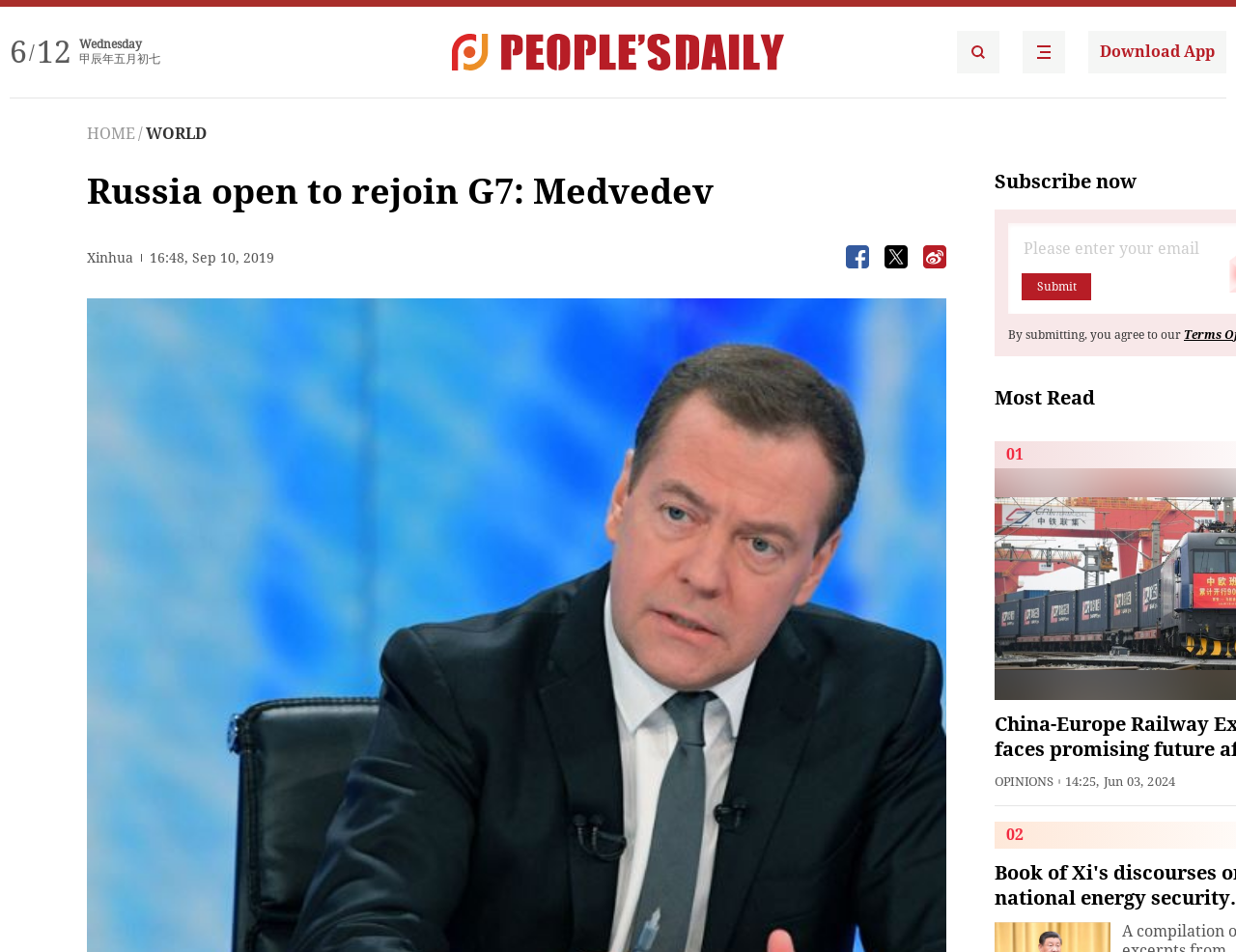Provide your answer in one word or a succinct phrase for the question: 
What is the name of the app that can be downloaded?

People's Daily English language App